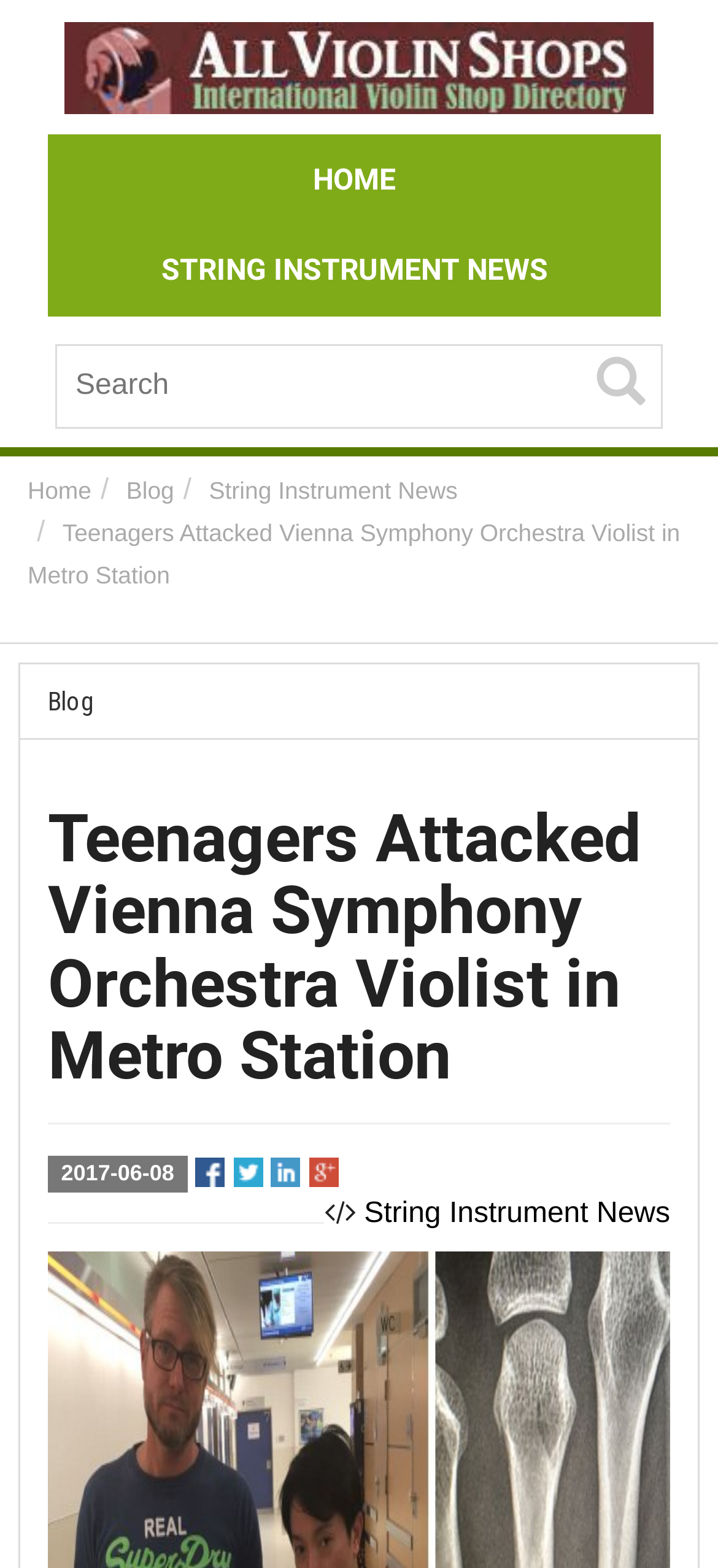Pinpoint the bounding box coordinates of the clickable element needed to complete the instruction: "Search for something". The coordinates should be provided as four float numbers between 0 and 1: [left, top, right, bottom].

[0.077, 0.219, 0.923, 0.273]